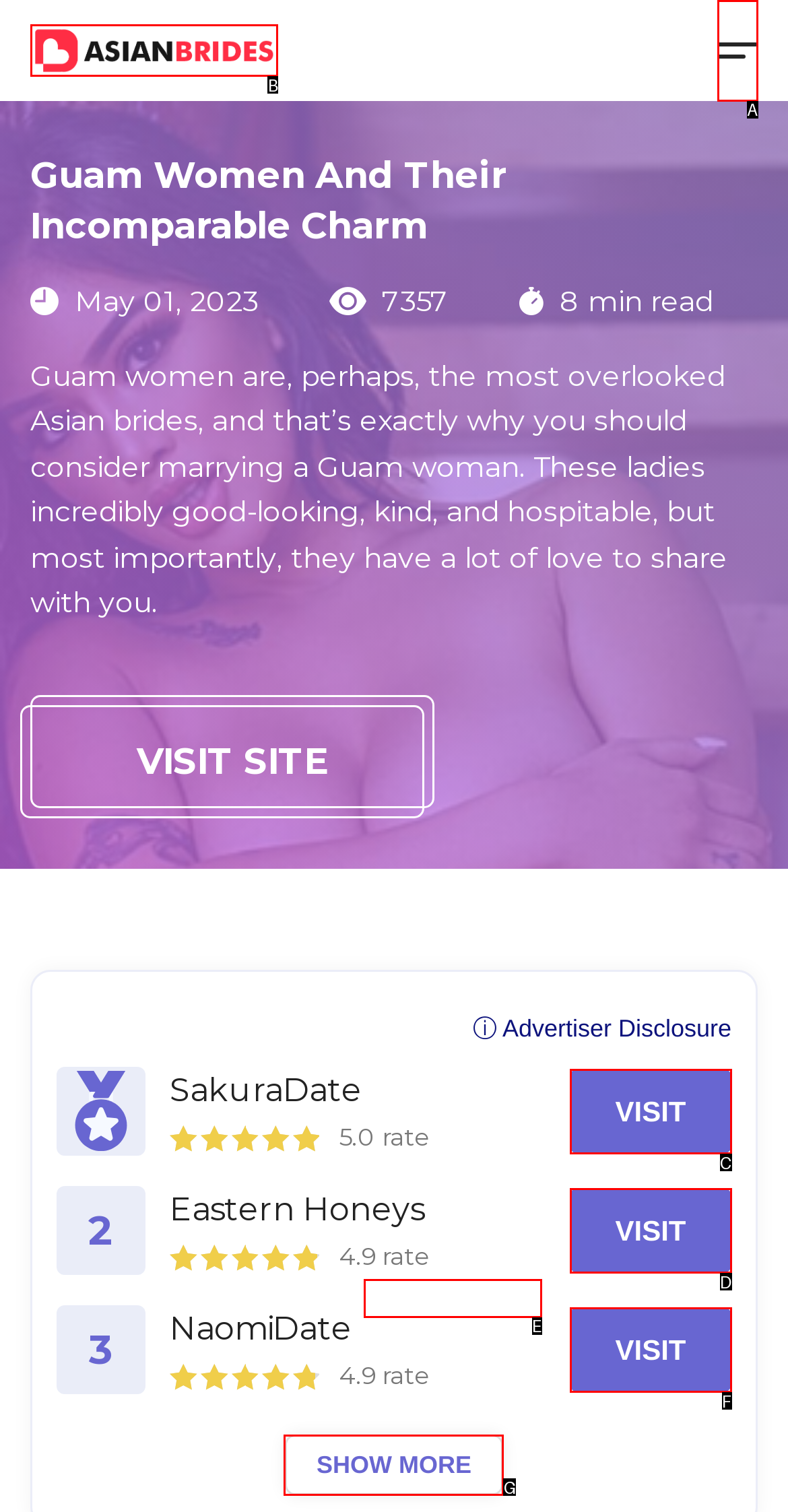Tell me which one HTML element best matches the description: Show More
Answer with the option's letter from the given choices directly.

G